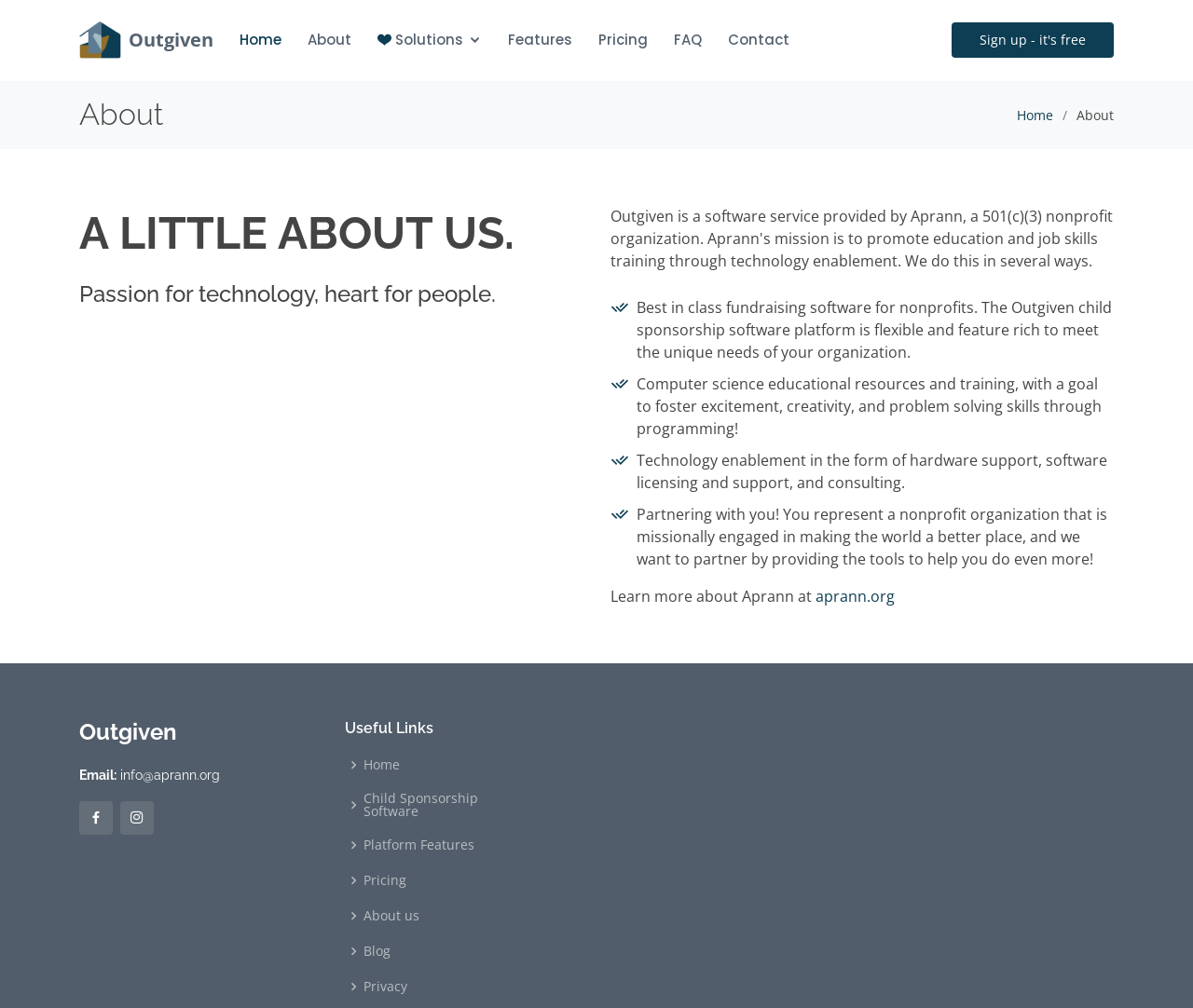What is the goal of the computer science educational resources?
Based on the content of the image, thoroughly explain and answer the question.

The goal of the computer science educational resources can be found in the StaticText element, which states that the goal is to 'foster excitement, creativity, and problem solving skills through programming'.